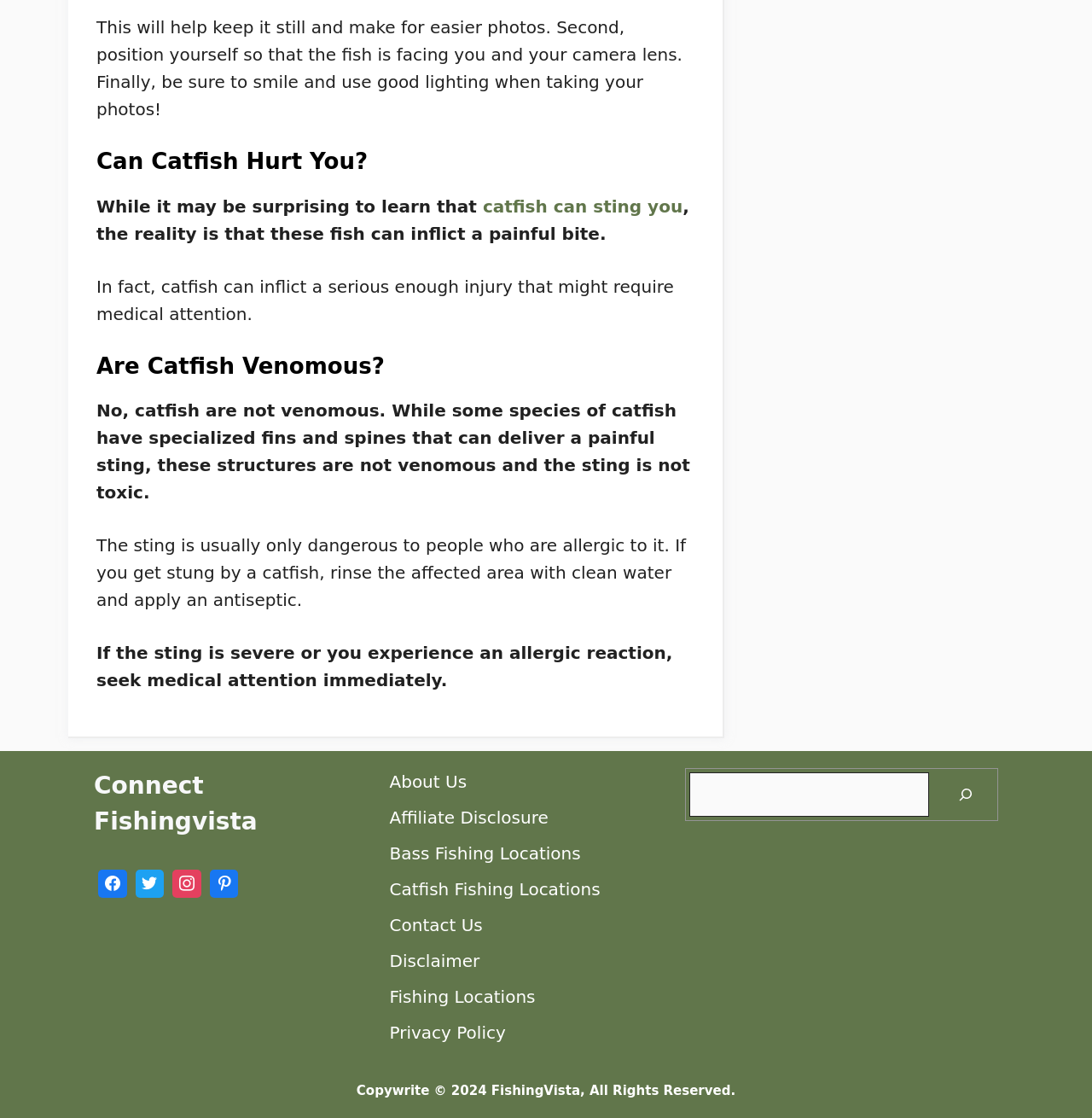Please find the bounding box coordinates of the clickable region needed to complete the following instruction: "Click on the 'Contact Us' link". The bounding box coordinates must consist of four float numbers between 0 and 1, i.e., [left, top, right, bottom].

[0.357, 0.818, 0.442, 0.836]